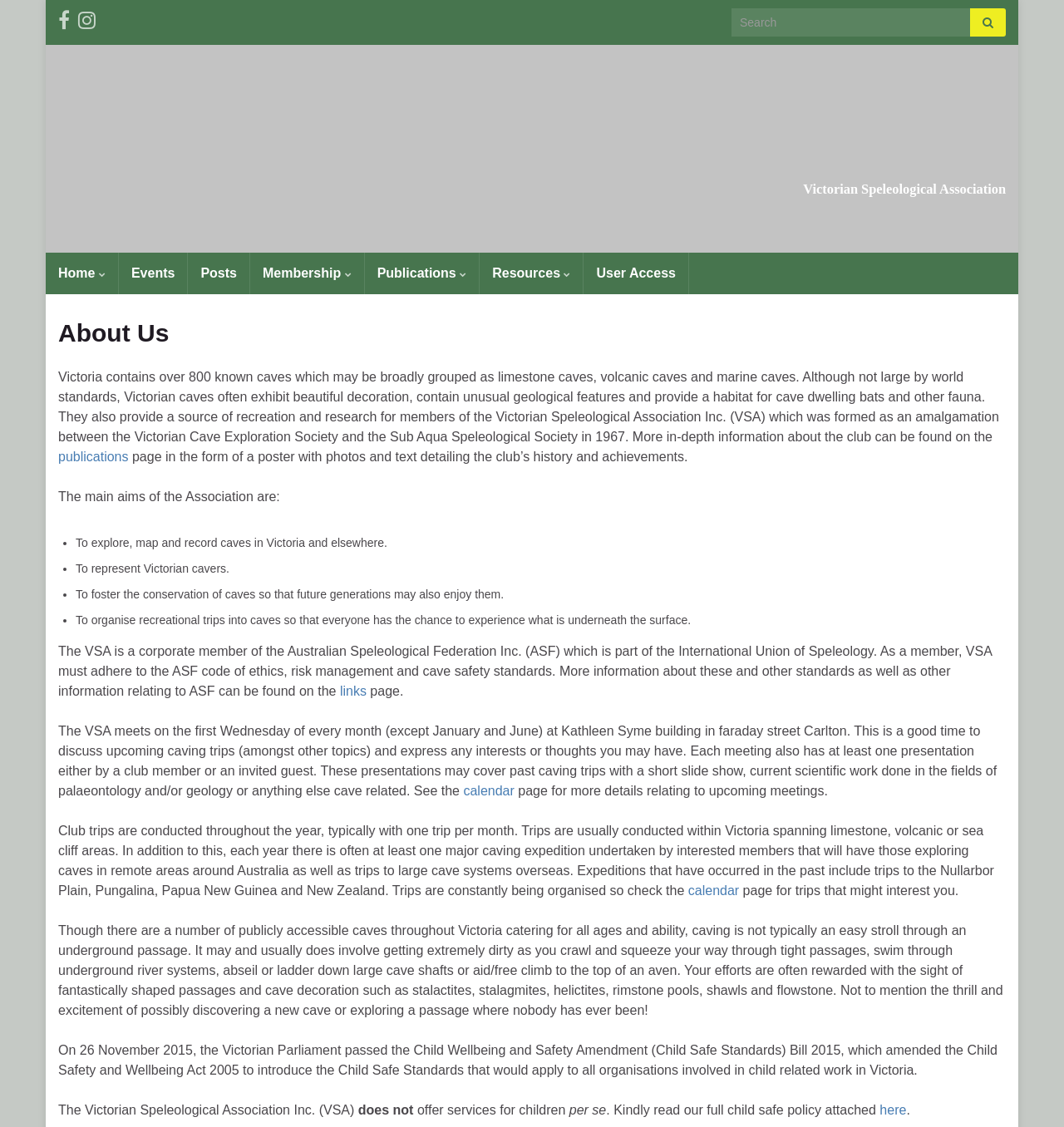Could you indicate the bounding box coordinates of the region to click in order to complete this instruction: "Search for something".

[0.687, 0.01, 0.746, 0.021]